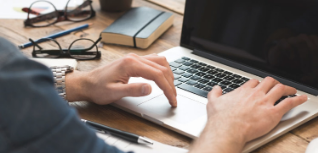What is on the wooden desk?
Please respond to the question thoroughly and include all relevant details.

The wooden desk features a casual yet organized atmosphere, with a laptop being the central focus, accompanied by a closed notebook and a pair of glasses, adding to the context of a thoughtful and analytical environment.